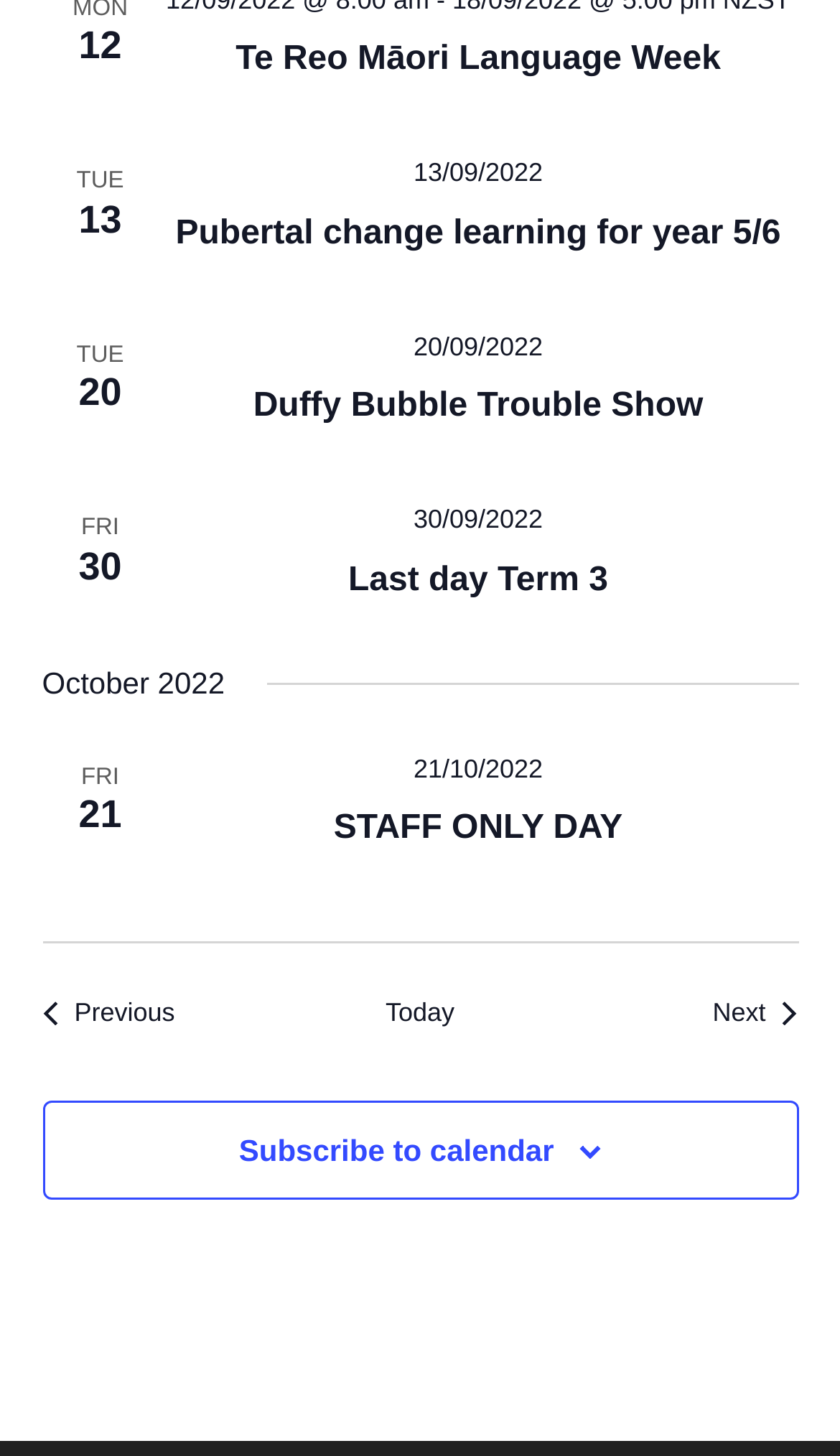Answer the question below in one word or phrase:
What is the title of the first event?

Te Reo Māori Language Week